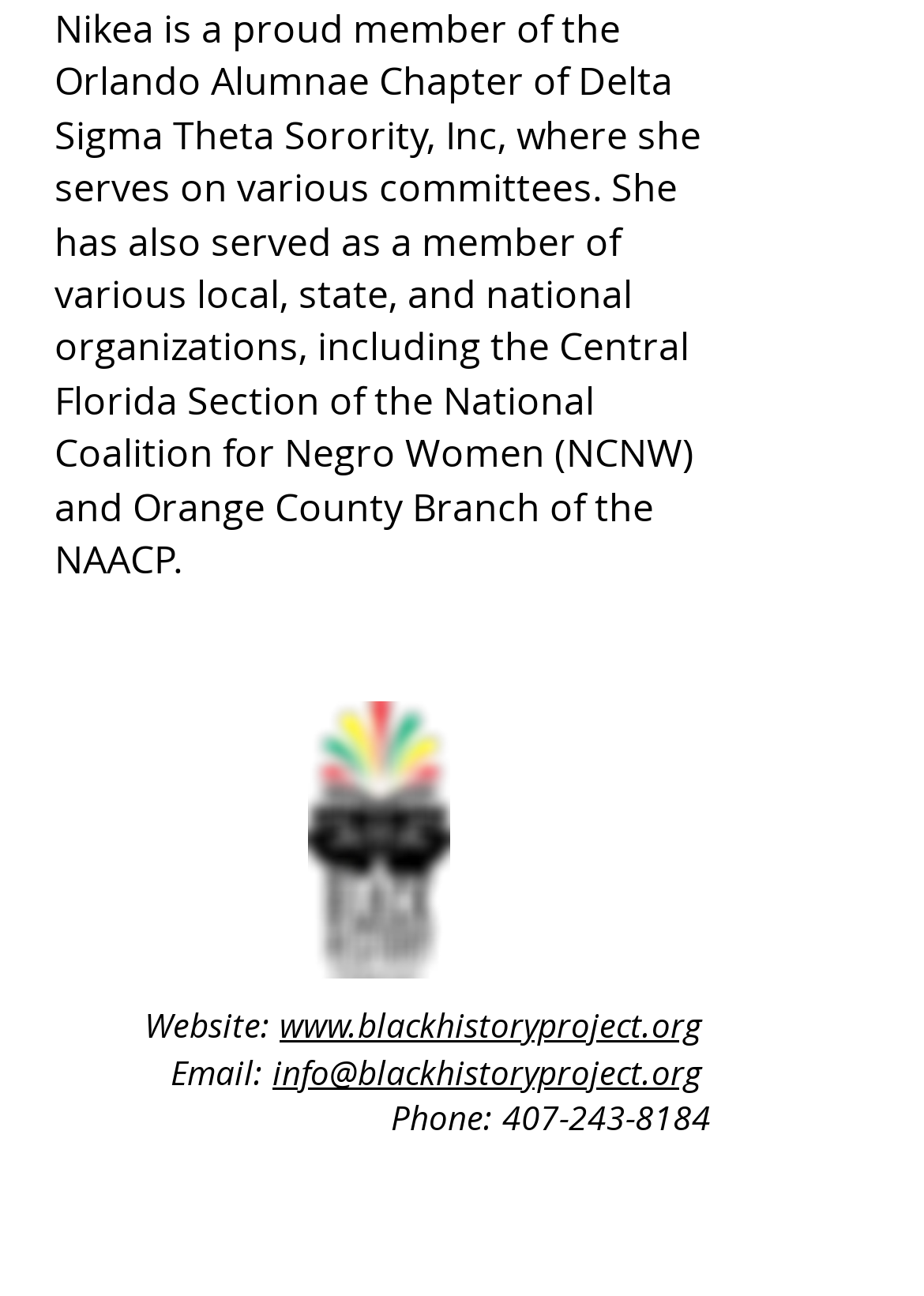What organization is Nikea a member of? Refer to the image and provide a one-word or short phrase answer.

Delta Sigma Theta Sorority